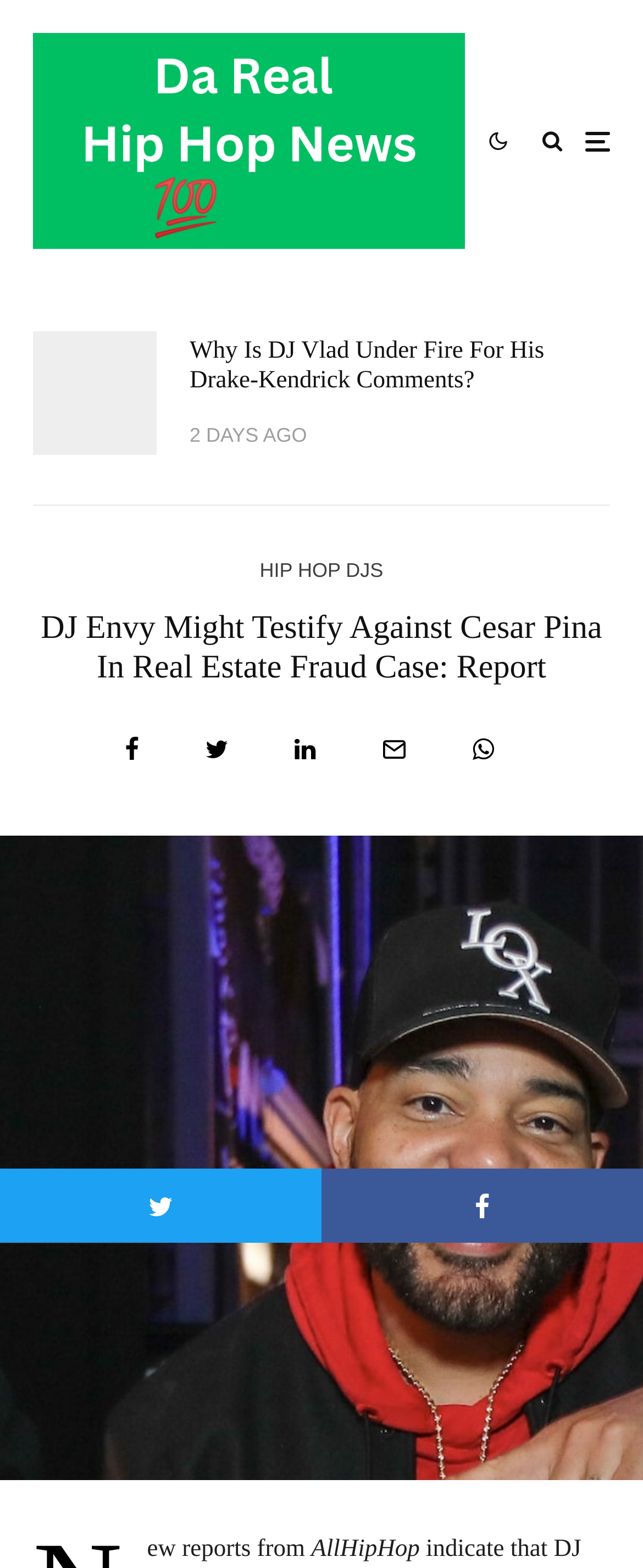Answer the question with a single word or phrase: 
How many sharing options are available?

5